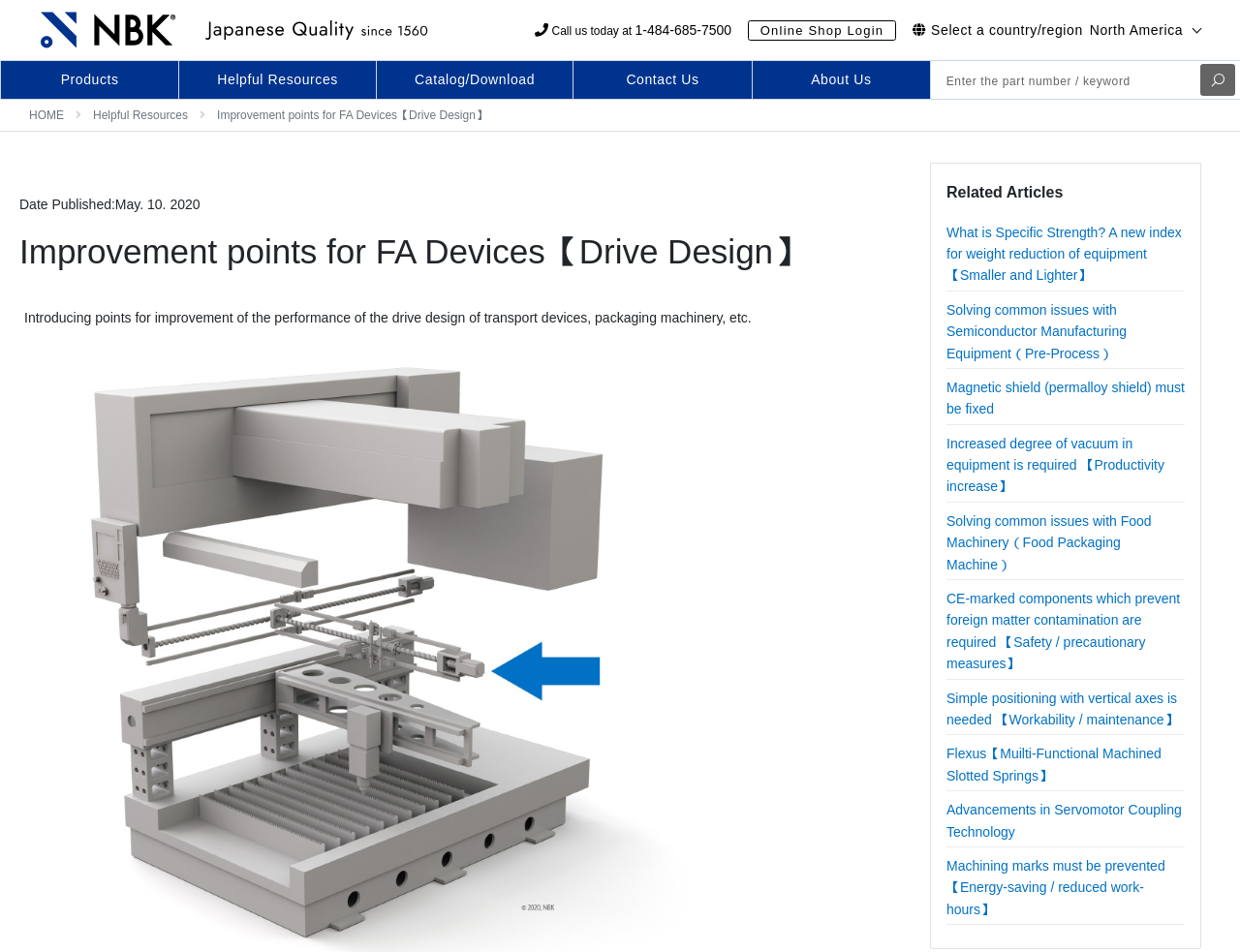Kindly determine the bounding box coordinates of the area that needs to be clicked to fulfill this instruction: "Login to the online shop".

[0.603, 0.021, 0.722, 0.042]